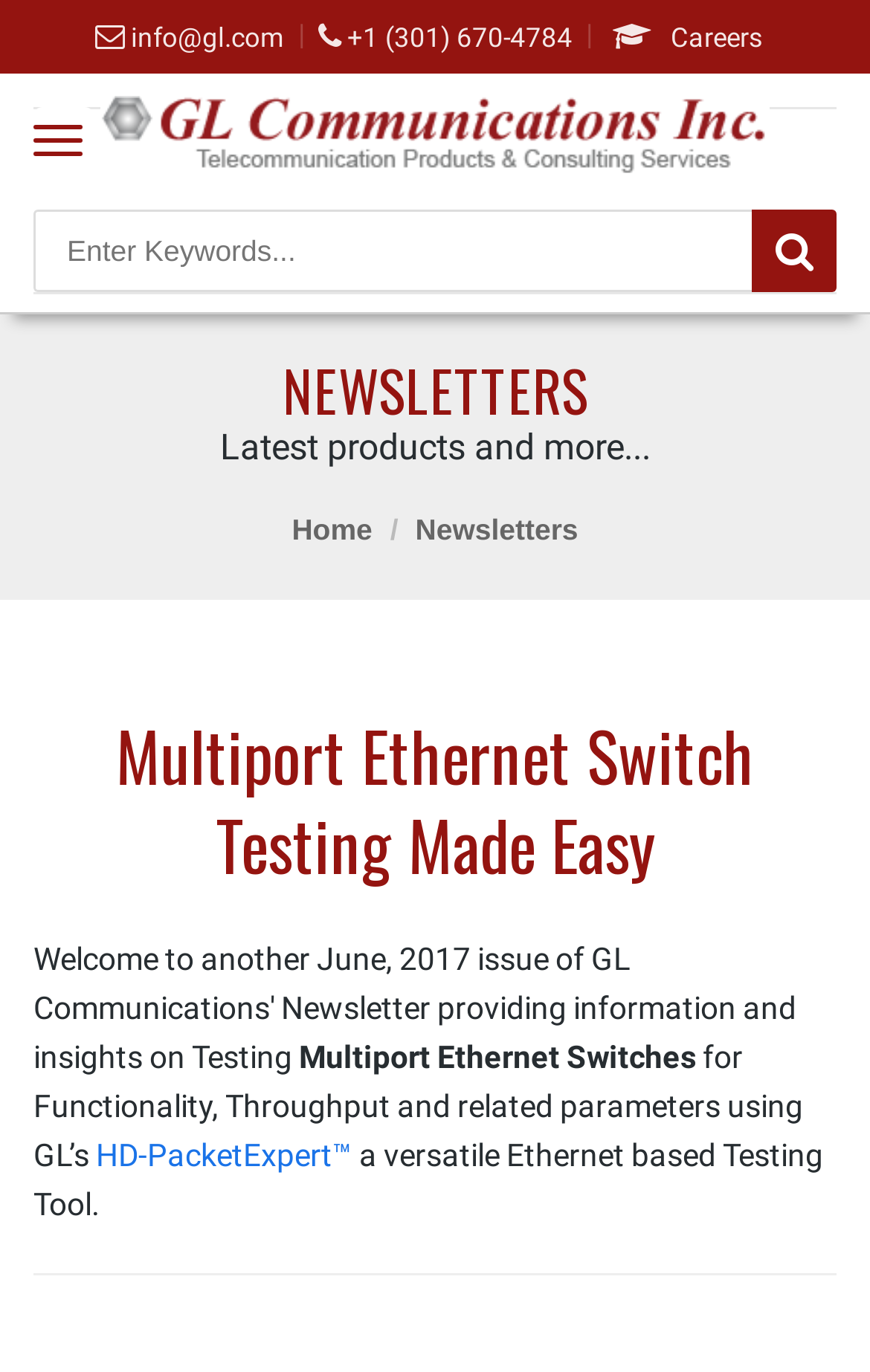Generate a detailed explanation of the webpage's features and information.

The webpage is about Multiport Ethernet Switch Testing Made Easy, specifically highlighting GL's High-Density versatile test equipment, HD-PacketExpert. 

At the top left corner, there is a main menu button. Next to it, there are three links: an email address, a phone number, and a careers link. On the top right corner, there is a link to GL Communications Inc. accompanied by an image of the company's logo. 

Below the top section, there is a search box with a search button on the right side. 

The main content of the webpage is divided into two sections. The first section has a heading "NEWSLETTERS" and a brief description "Latest products and more...". Below this section, there are two links: "Home" and "Newsletters". 

The second section has a heading "Multiport Ethernet Switch Testing Made Easy" and describes the testing of Multiport Ethernet Switches using GL's HD-PacketExpert. The text explains that this tool is used for testing functionality, throughput, and related parameters. There is a link to HD-PacketExpert in this section. 

At the bottom of the page, there is a horizontal separator line.